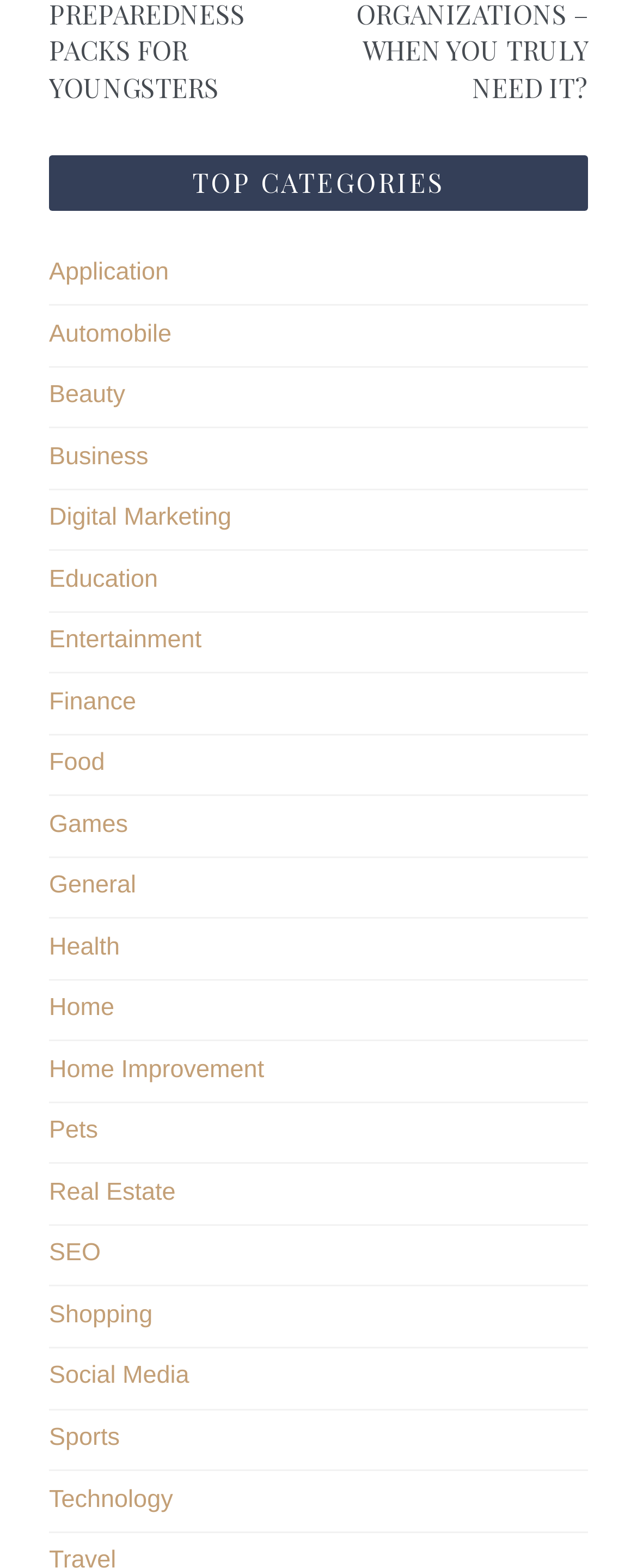Reply to the question with a brief word or phrase: What is the category located at the bottom?

Technology